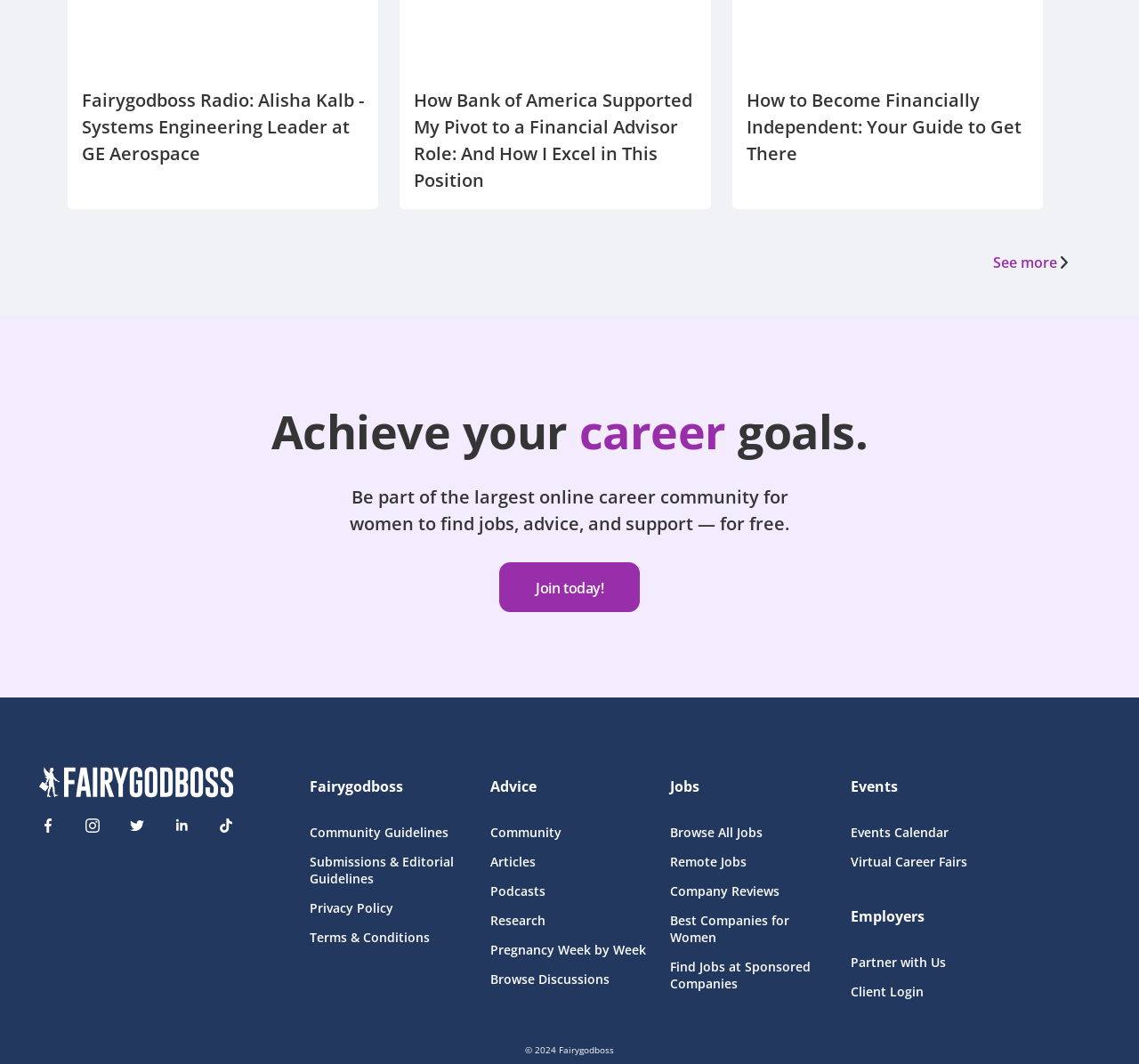Please identify the bounding box coordinates of the region to click in order to complete the task: "Share on Facebook". The coordinates must be four float numbers between 0 and 1, specified as [left, top, right, bottom].

None